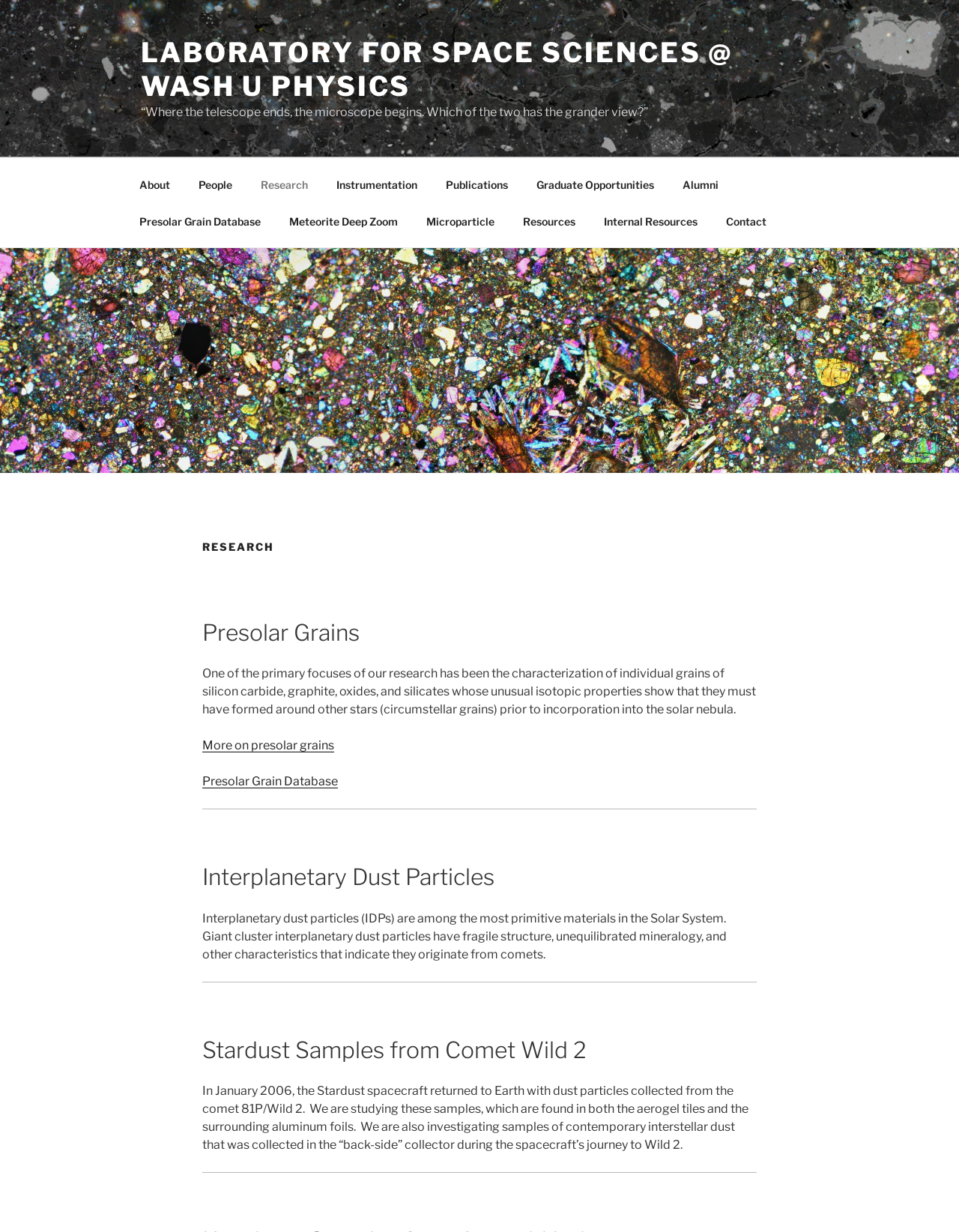Provide the bounding box coordinates of the area you need to click to execute the following instruction: "Explore Interplanetary Dust Particles".

[0.211, 0.672, 0.789, 0.725]